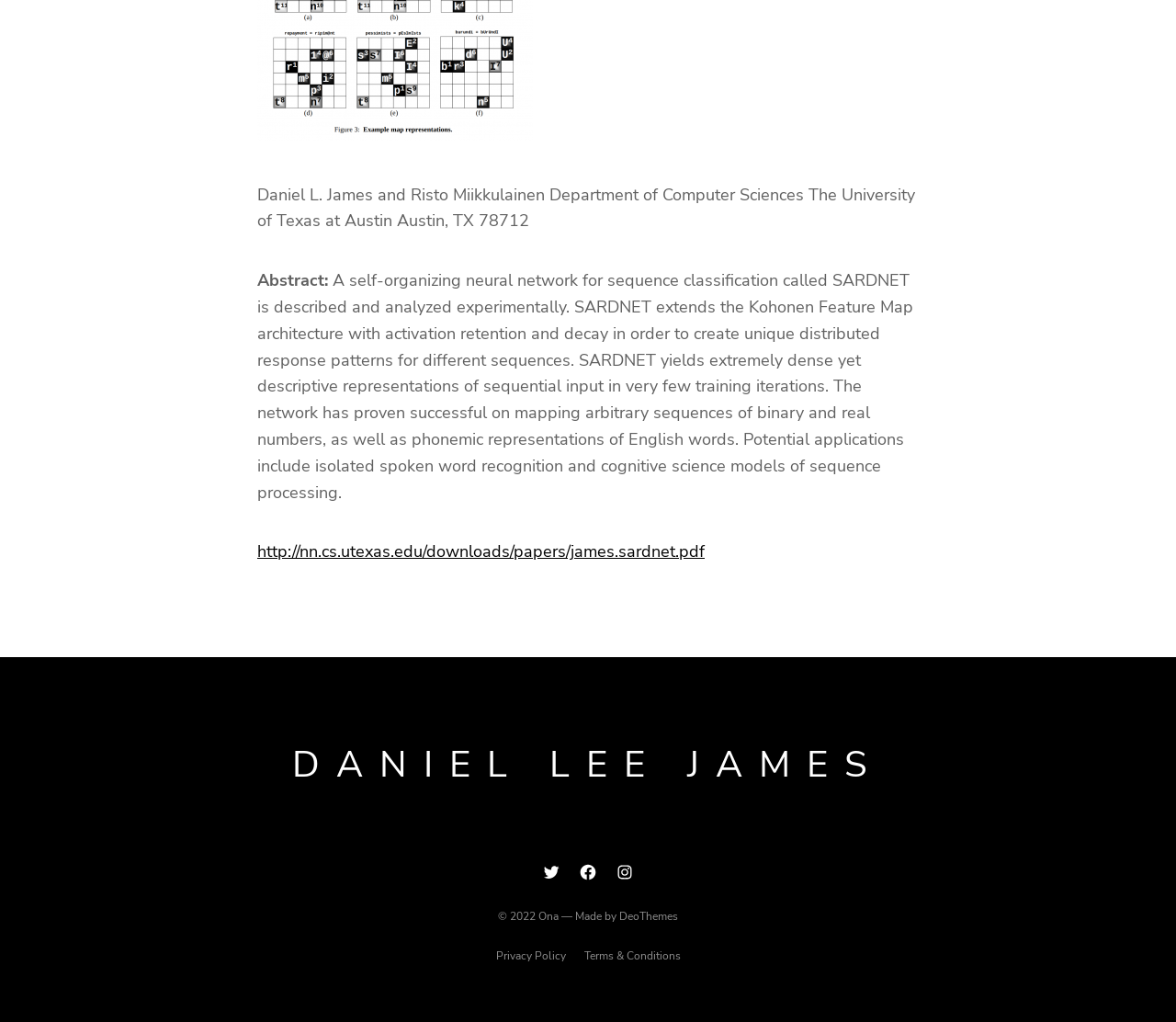Based on the image, please elaborate on the answer to the following question:
What is the topic of the abstract?

The abstract on the page describes a self-organizing neural network called SARDNET, which is used for sequence classification. The text explains how SARDNET works and its potential applications.